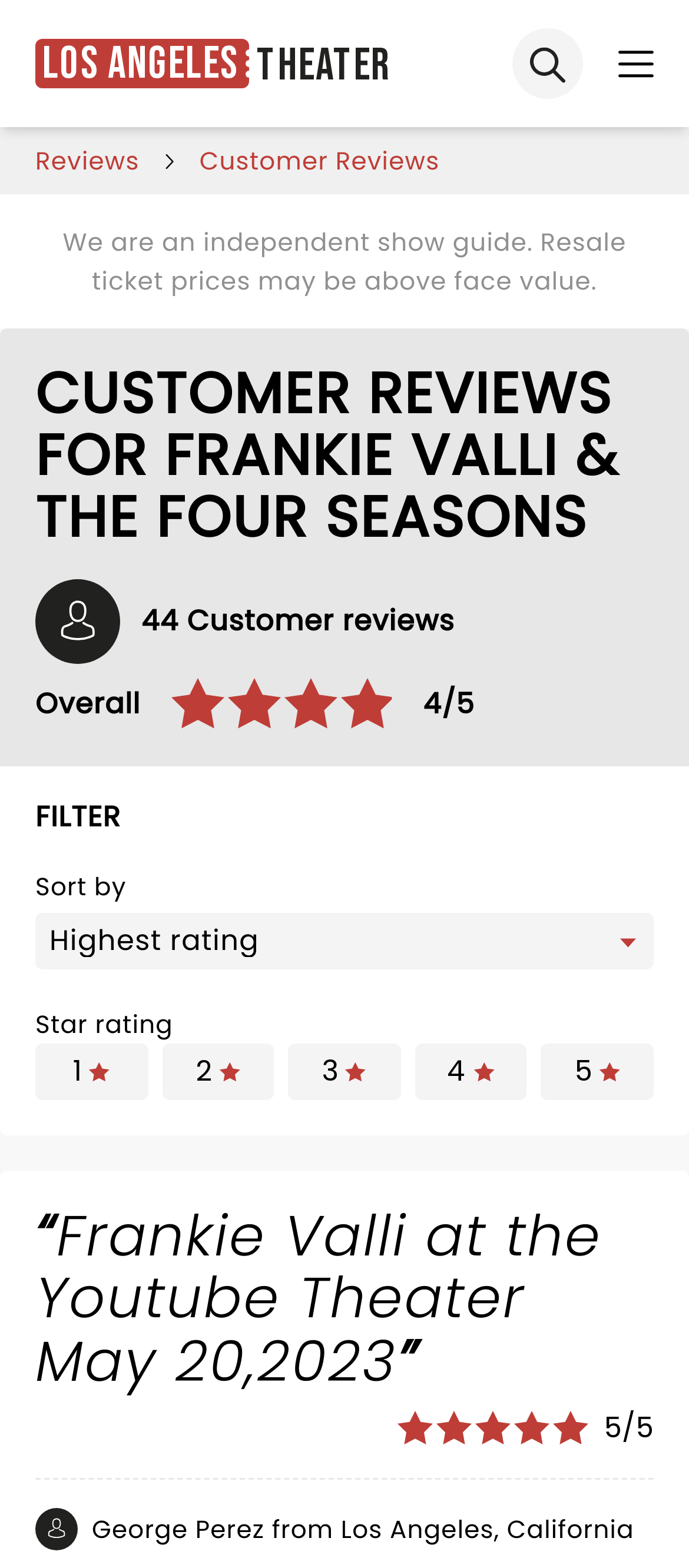How many stars can a customer give in a review?
Using the visual information, reply with a single word or short phrase.

5